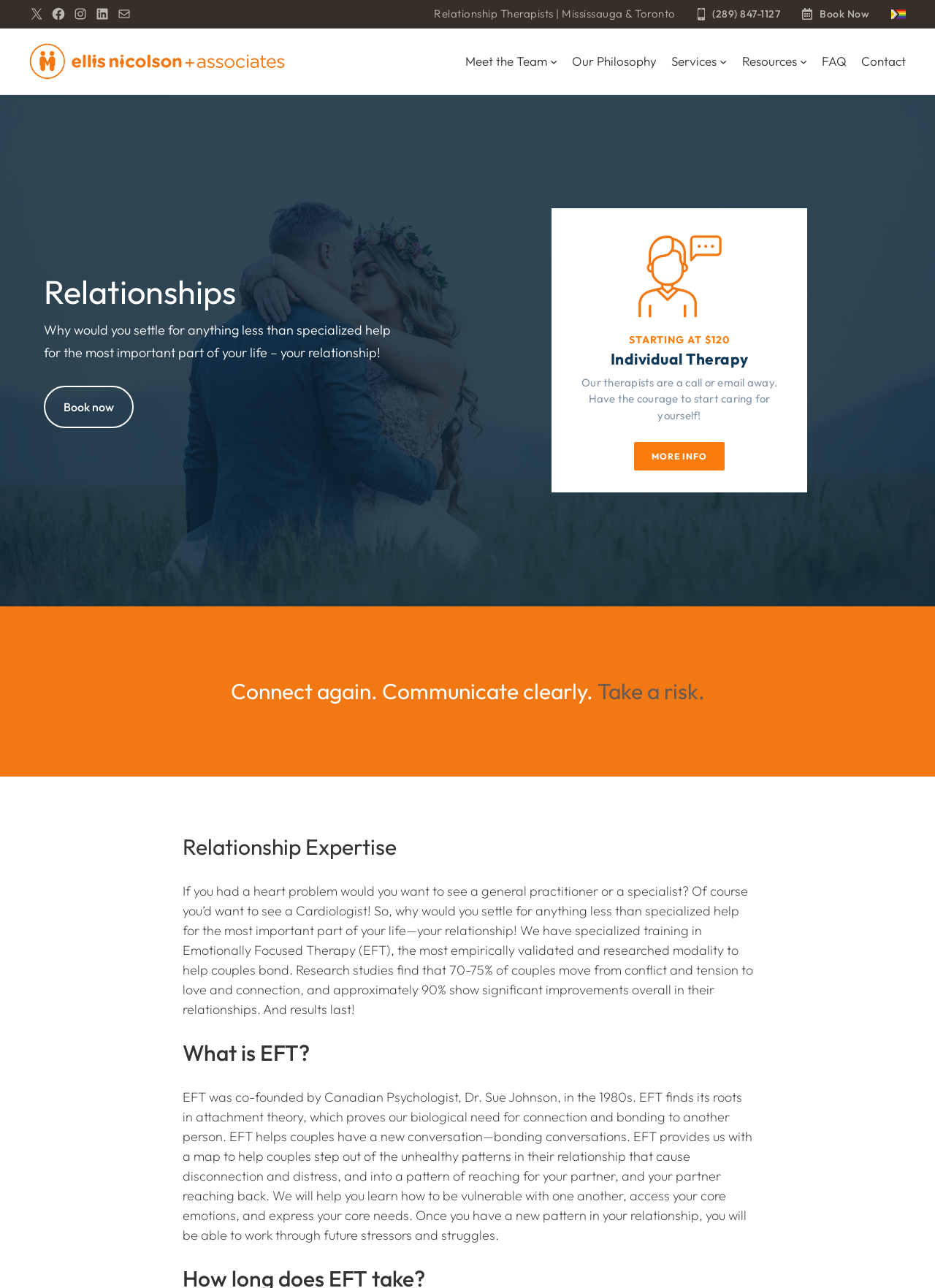Please find the bounding box coordinates of the element's region to be clicked to carry out this instruction: "Learn more about Individual, Couple and Family Counselling".

[0.031, 0.033, 0.305, 0.062]